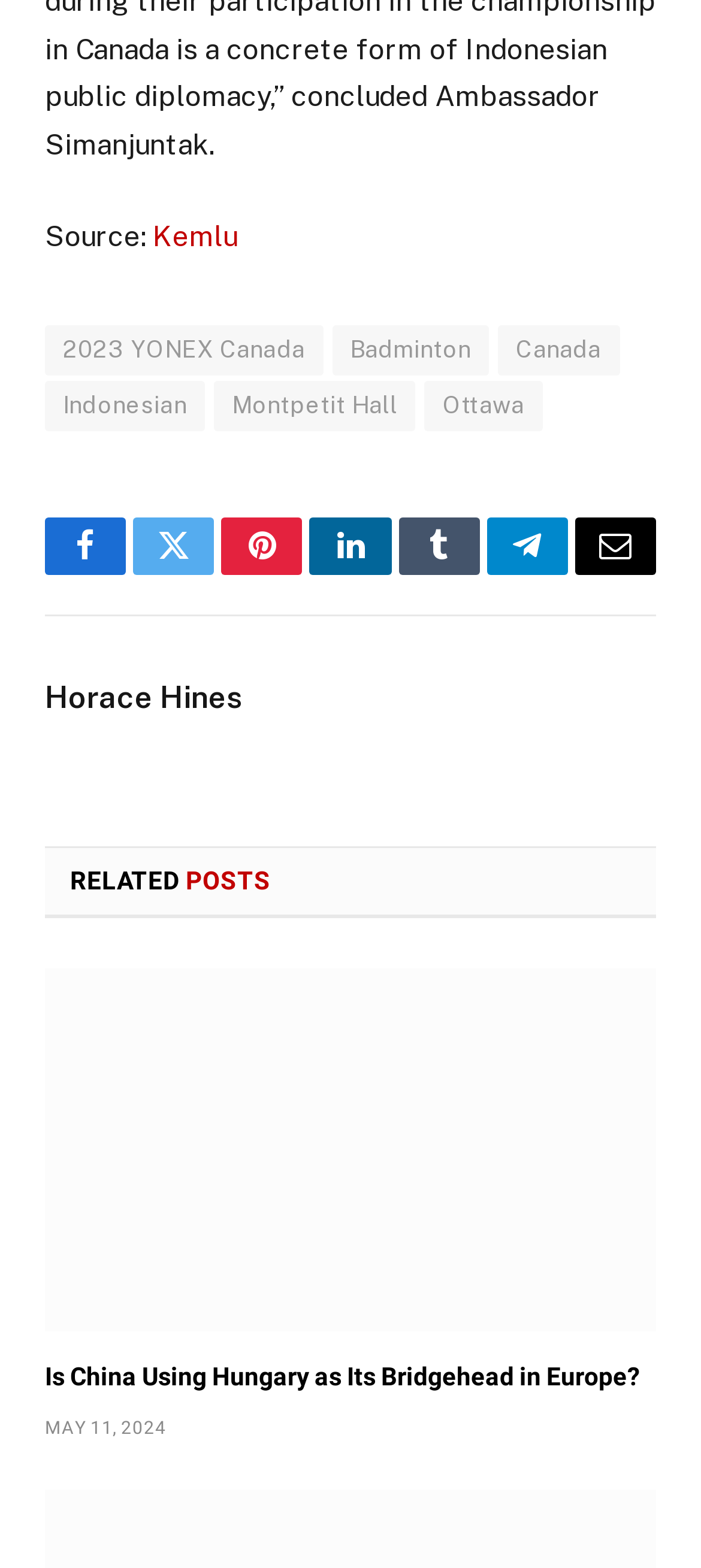How many links are available in the top section?
Using the visual information, answer the question in a single word or phrase.

5